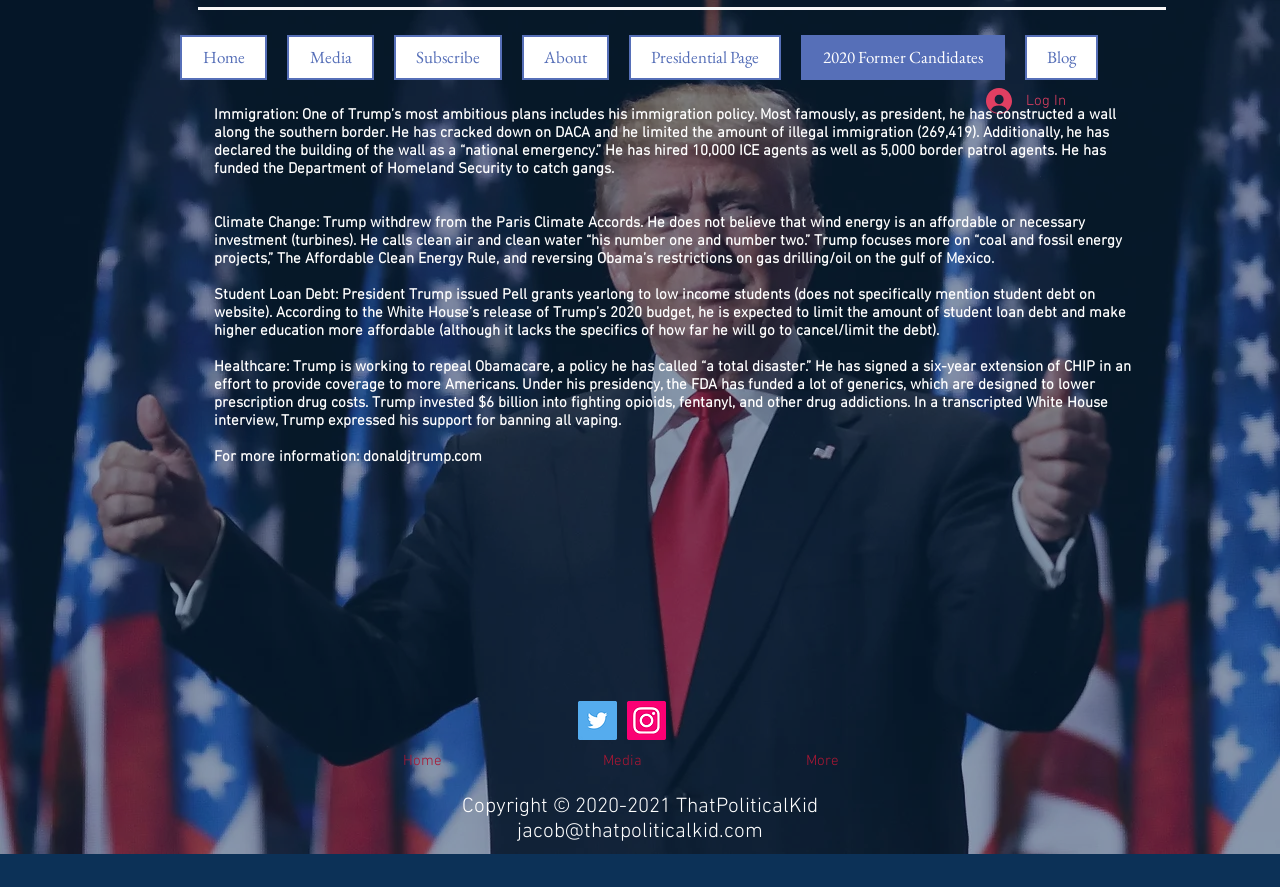Utilize the information from the image to answer the question in detail:
How many social media links are available?

In the social bar section, there are two social media links available, which are Twitter and Instagram, each with its corresponding image.